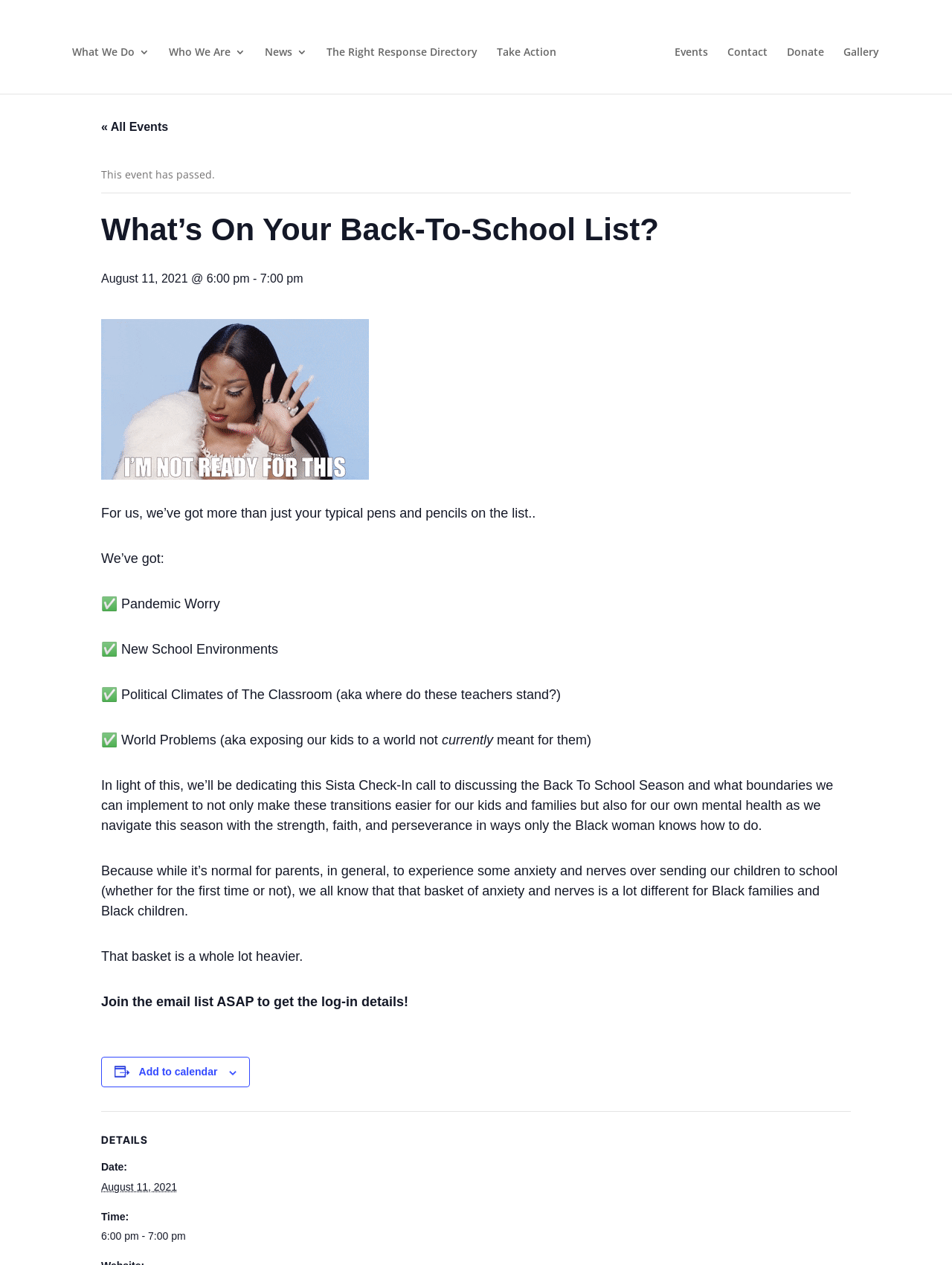Bounding box coordinates are given in the format (top-left x, top-left y, bottom-right x, bottom-right y). All values should be floating point numbers between 0 and 1. Provide the bounding box coordinate for the UI element described as: News

[0.283, 0.033, 0.328, 0.07]